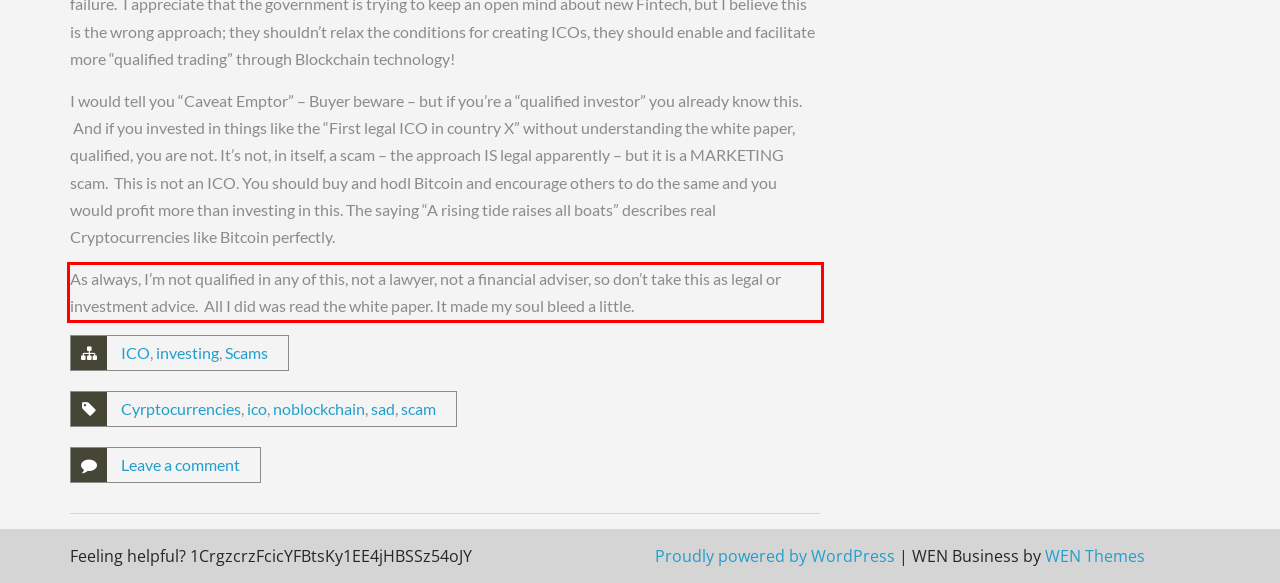Given a screenshot of a webpage with a red bounding box, extract the text content from the UI element inside the red bounding box.

As always, I’m not qualified in any of this, not a lawyer, not a financial adviser, so don’t take this as legal or investment advice. All I did was read the white paper. It made my soul bleed a little.